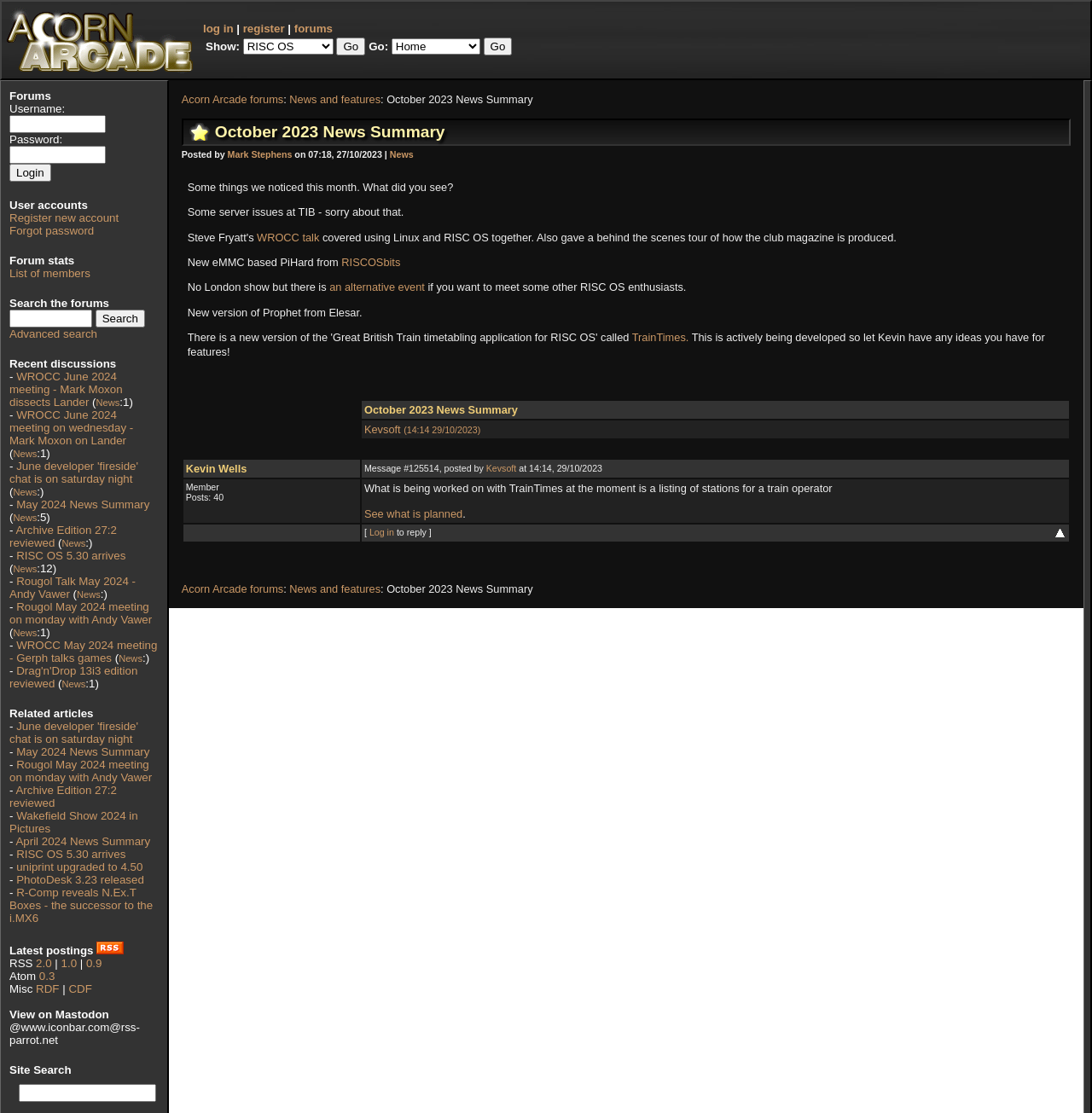Please provide the bounding box coordinates in the format (top-left x, top-left y, bottom-right x, bottom-right y). Remember, all values are floating point numbers between 0 and 1. What is the bounding box coordinate of the region described as: parent_node: Search the forums name="q"

[0.009, 0.278, 0.084, 0.294]